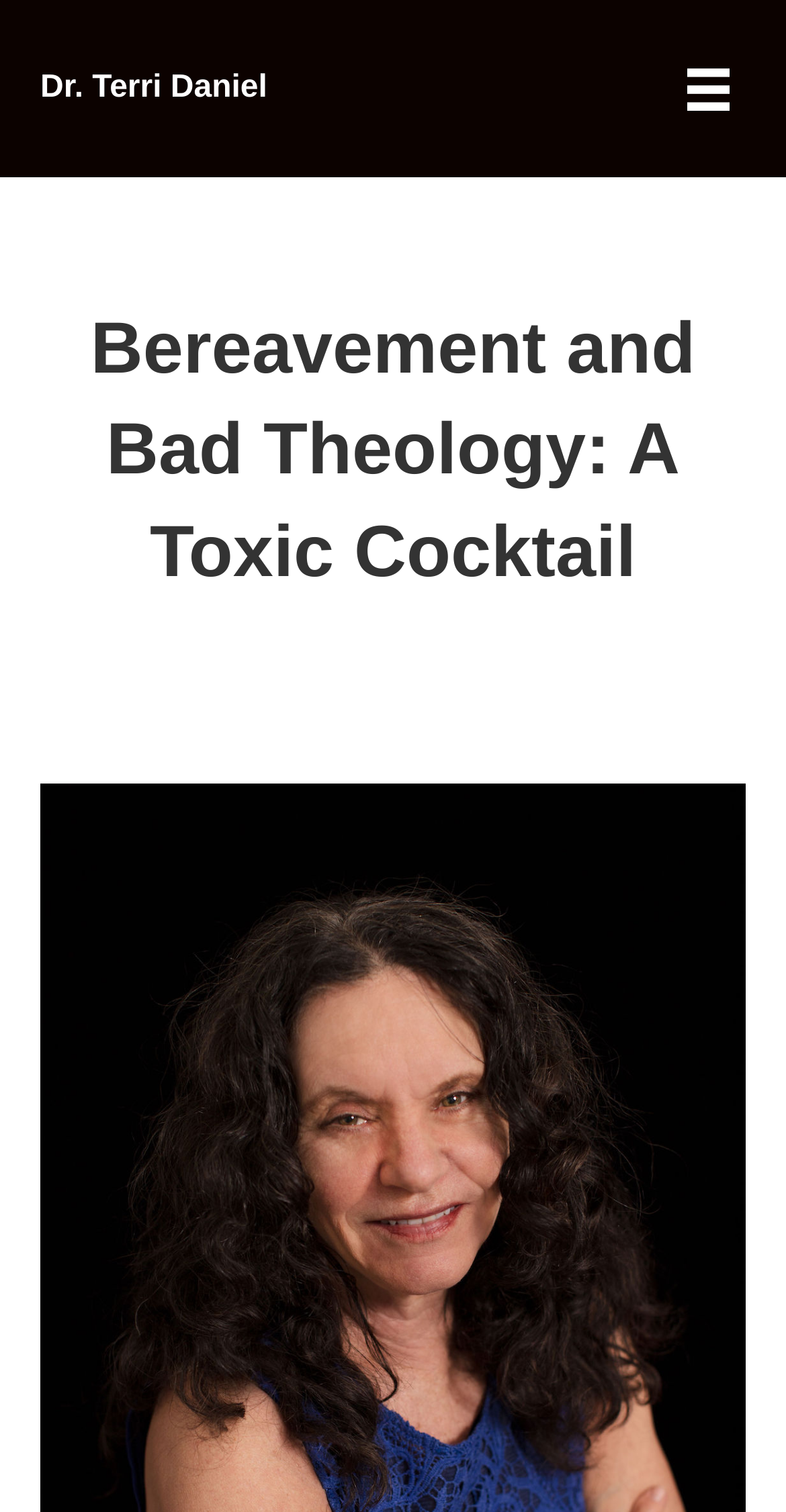Please provide the bounding box coordinates for the UI element as described: "Dr. Terri Daniel". The coordinates must be four floats between 0 and 1, represented as [left, top, right, bottom].

[0.051, 0.046, 0.34, 0.069]